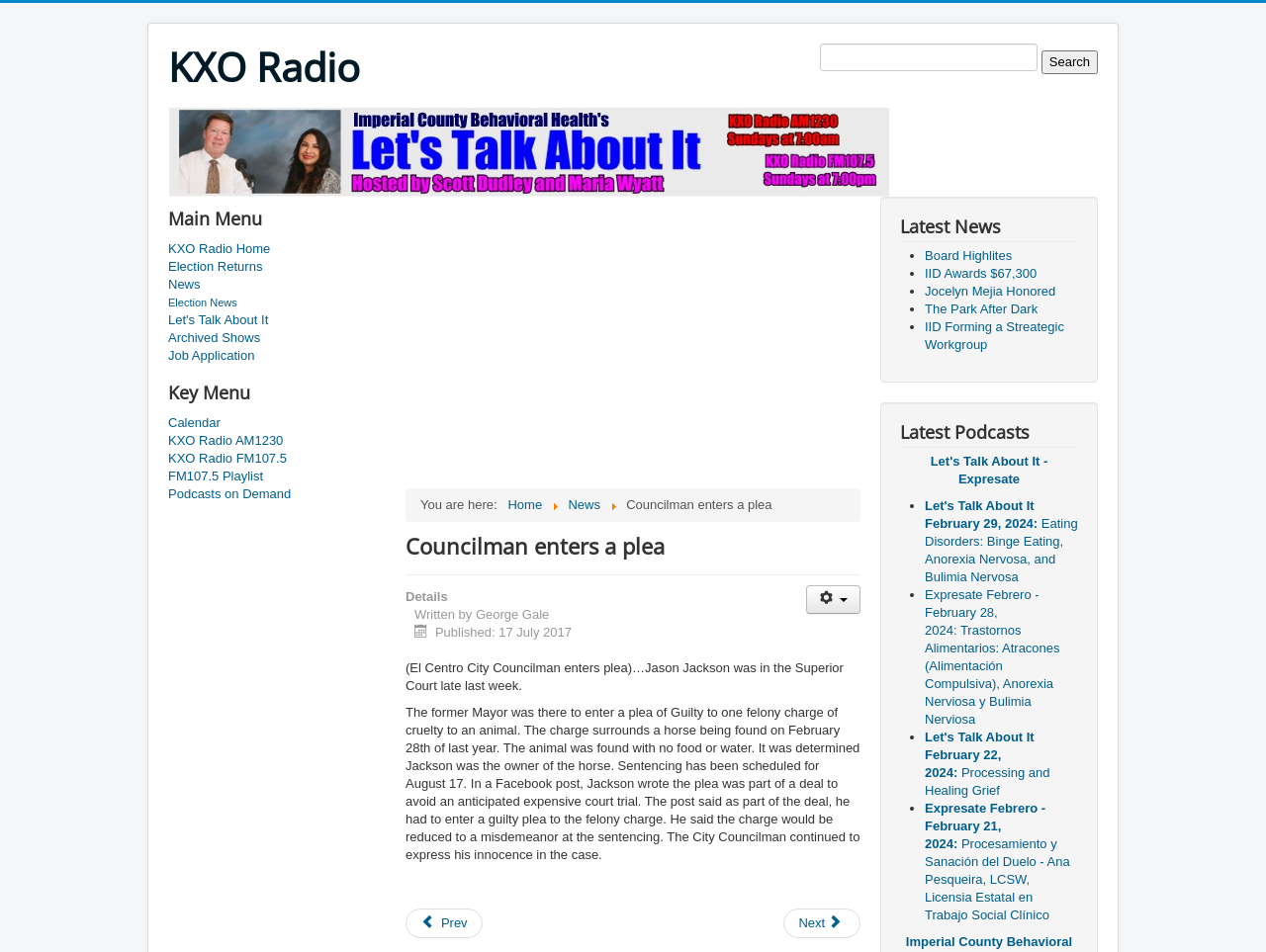Respond concisely with one word or phrase to the following query:
What is the name of the program?

Let's Talk About It